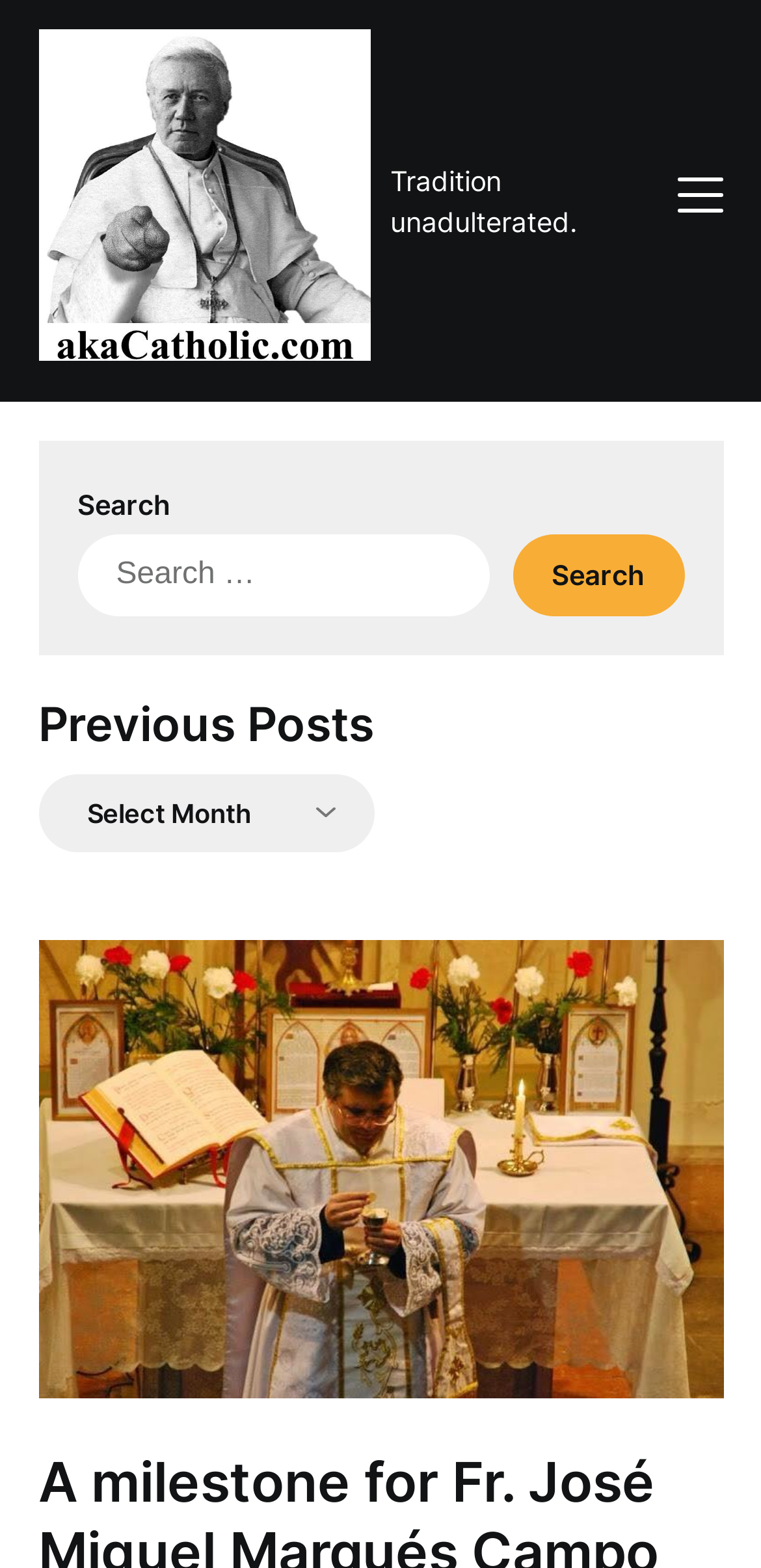Respond with a single word or short phrase to the following question: 
How many search fields are there?

1